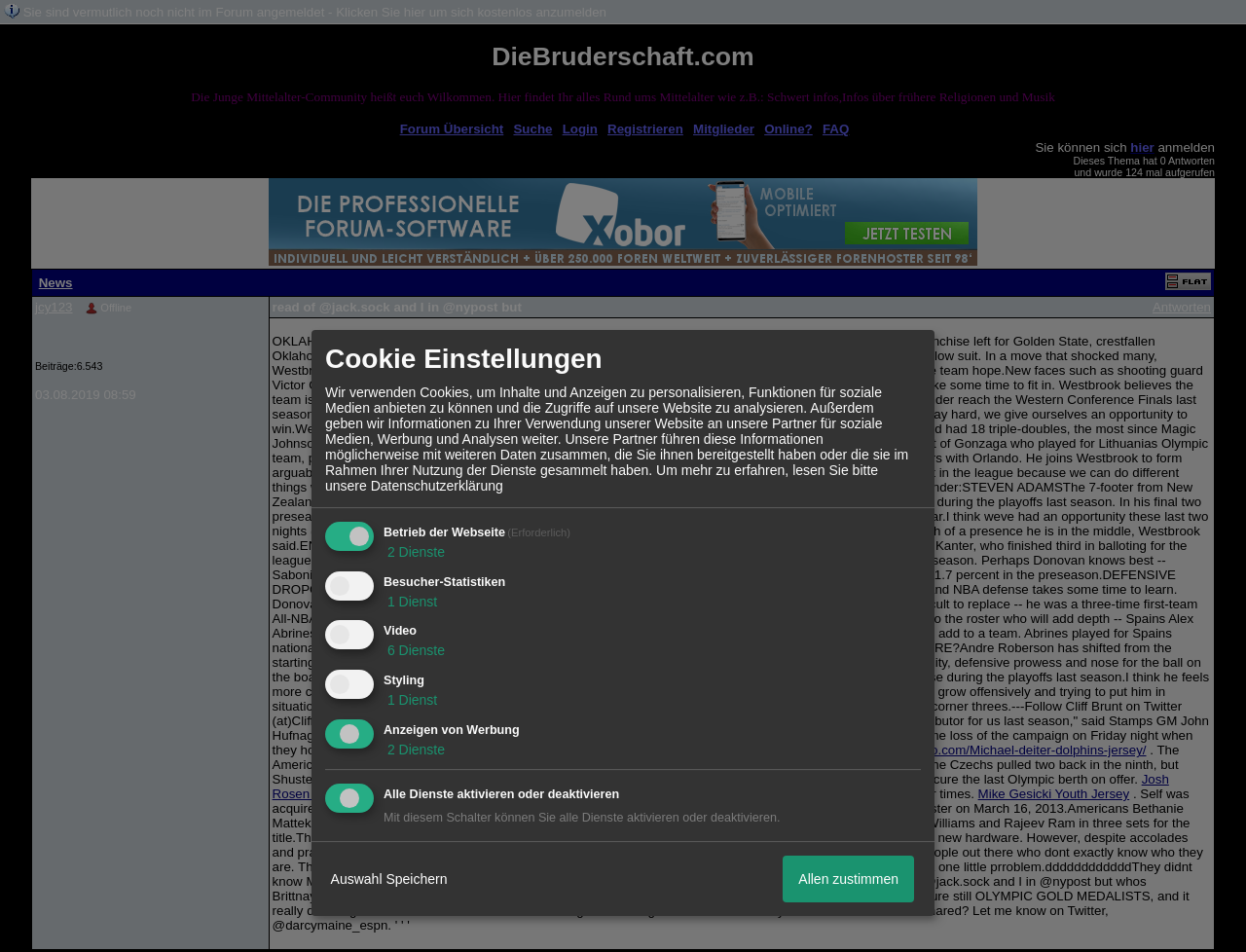Answer the following query with a single word or phrase:
Is there a login or registration option on the webpage?

Yes